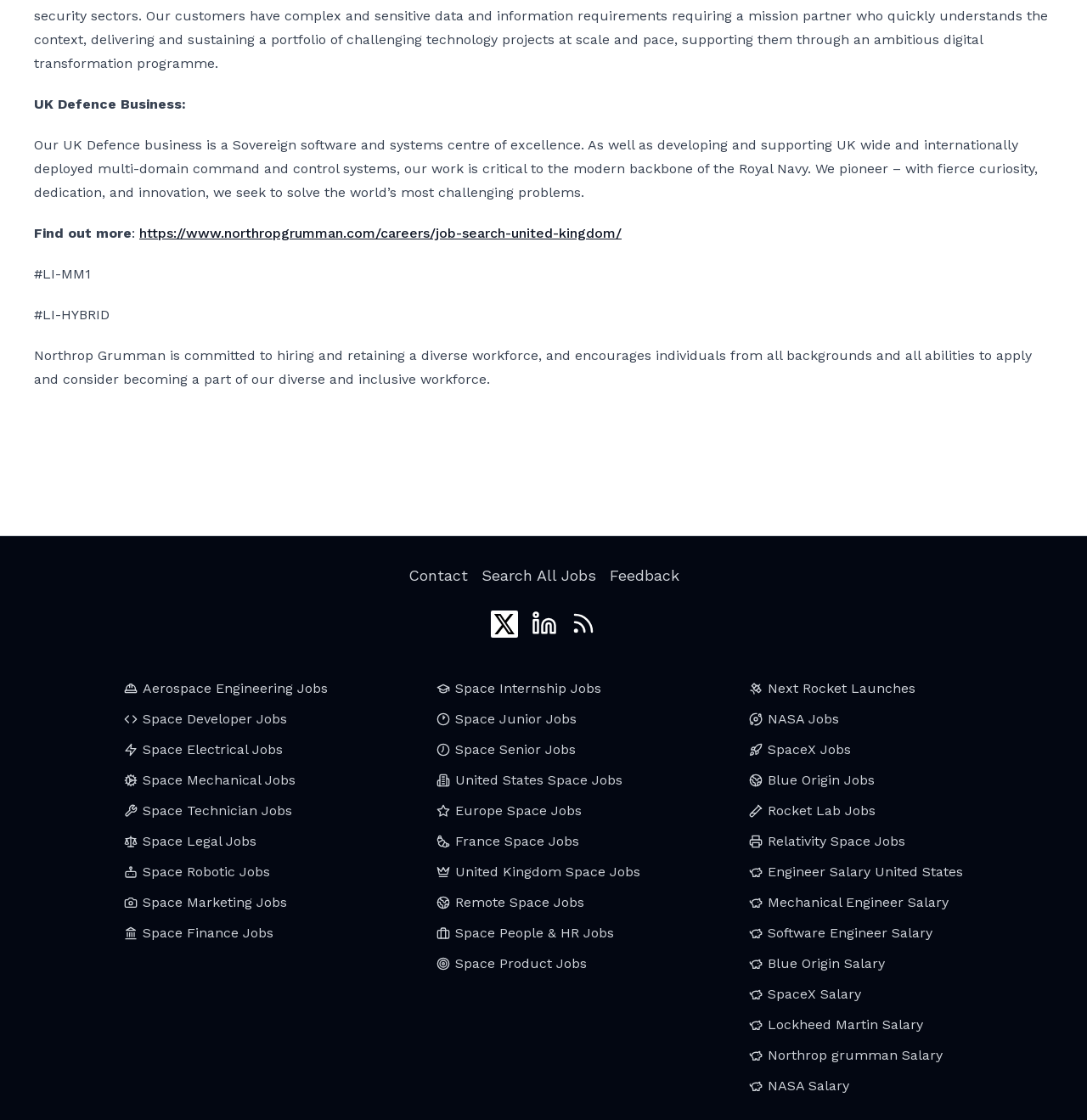Determine the bounding box coordinates of the element that should be clicked to execute the following command: "View Aerospace Engineering Jobs".

[0.114, 0.605, 0.302, 0.624]